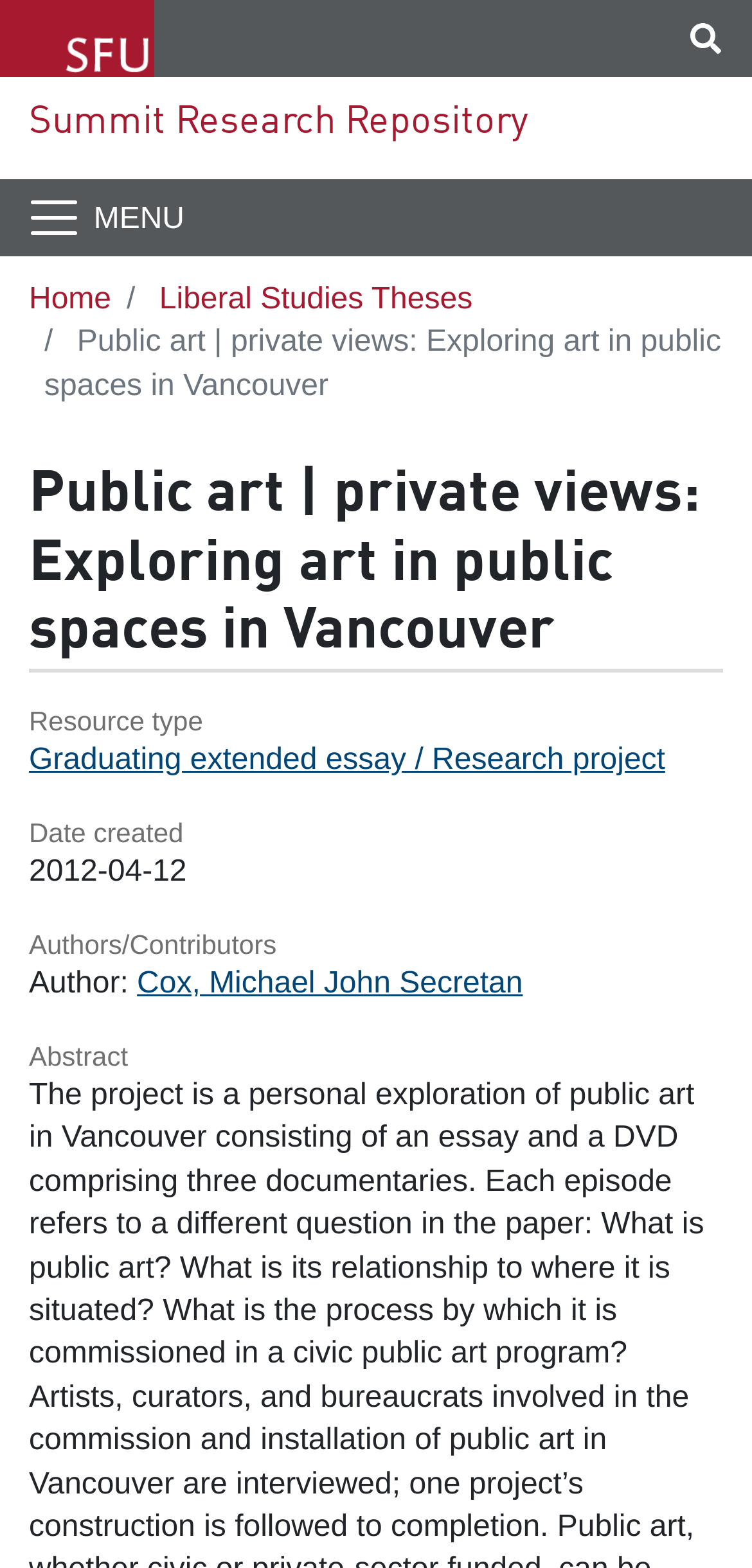Answer the following inquiry with a single word or phrase:
Who is the author of the resource?

Cox, Michael John Secretan